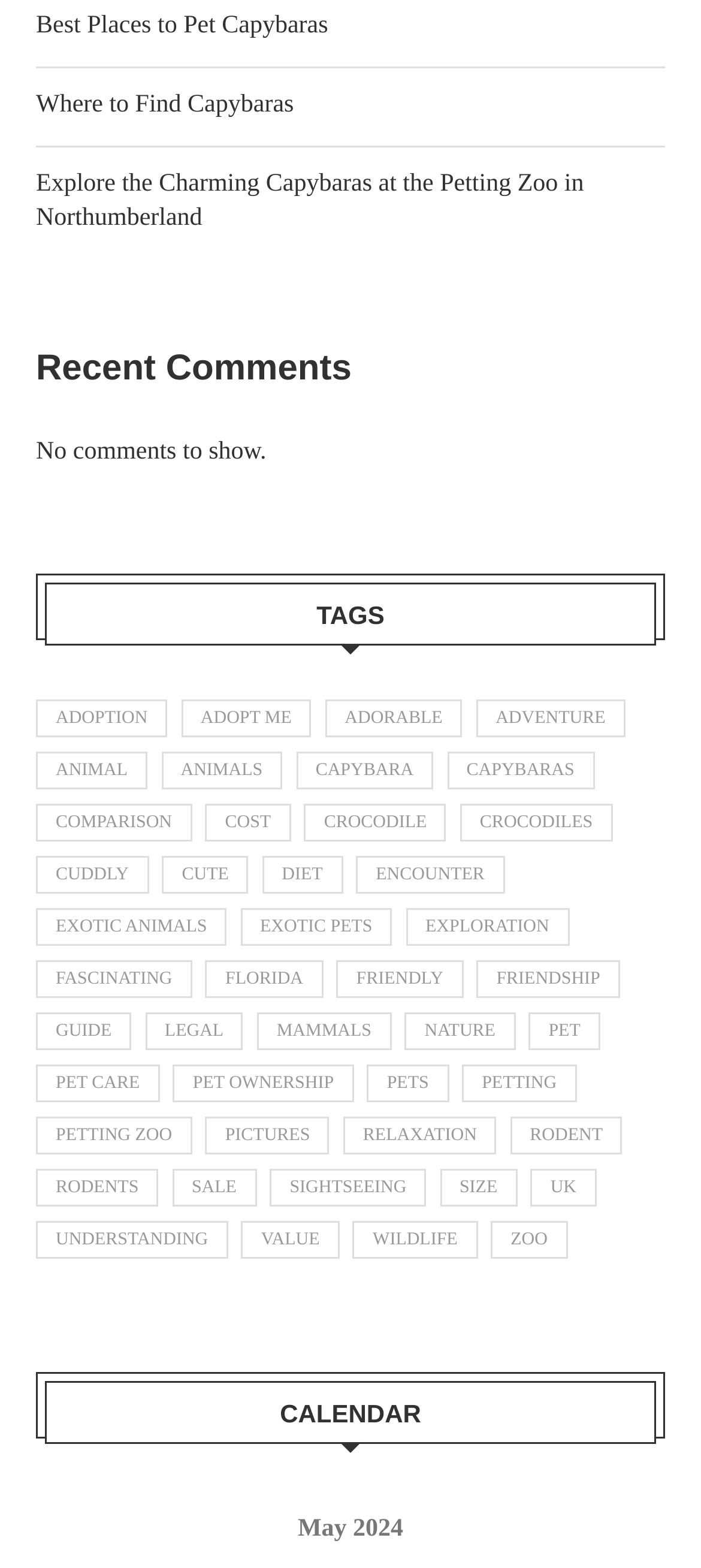Provide a short answer to the following question with just one word or phrase: How many items are related to 'Capybaras' on this webpage?

584